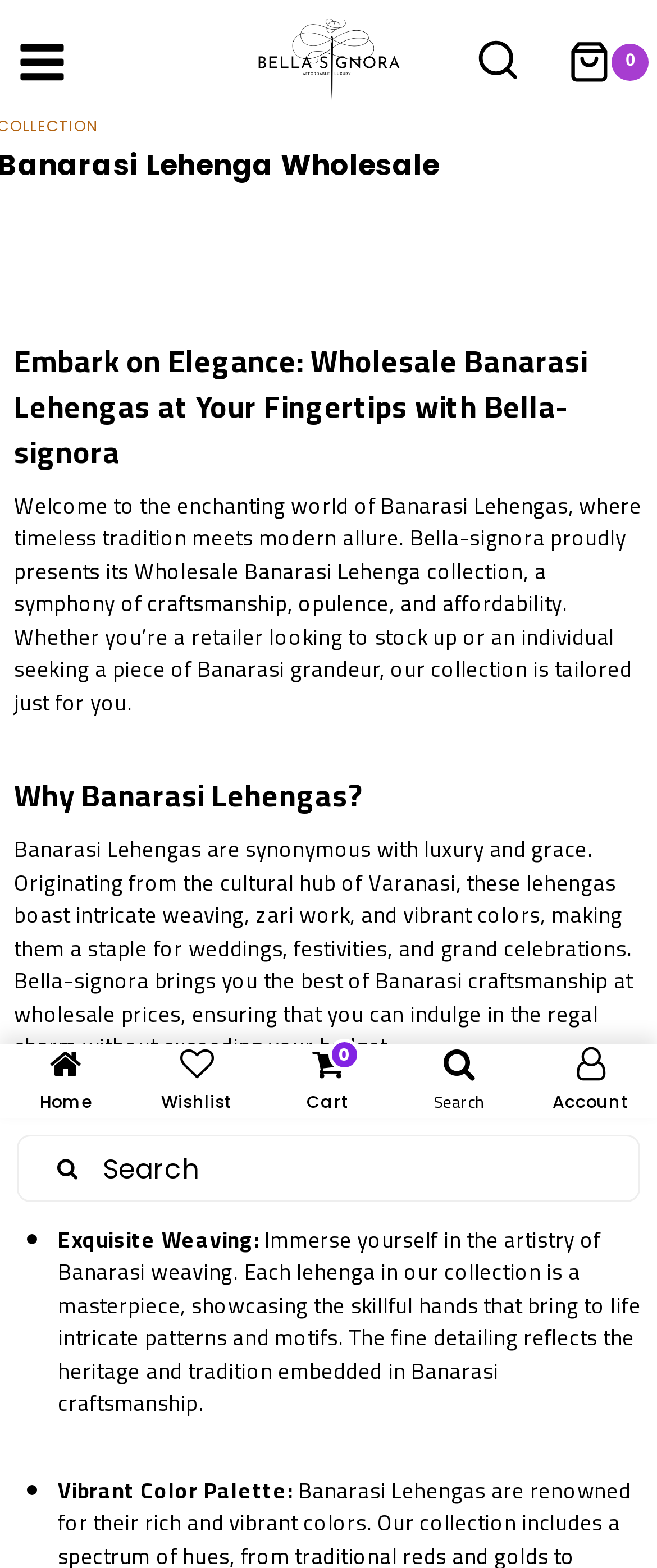Please specify the bounding box coordinates of the clickable section necessary to execute the following command: "Search for something".

[0.026, 0.724, 0.974, 0.767]